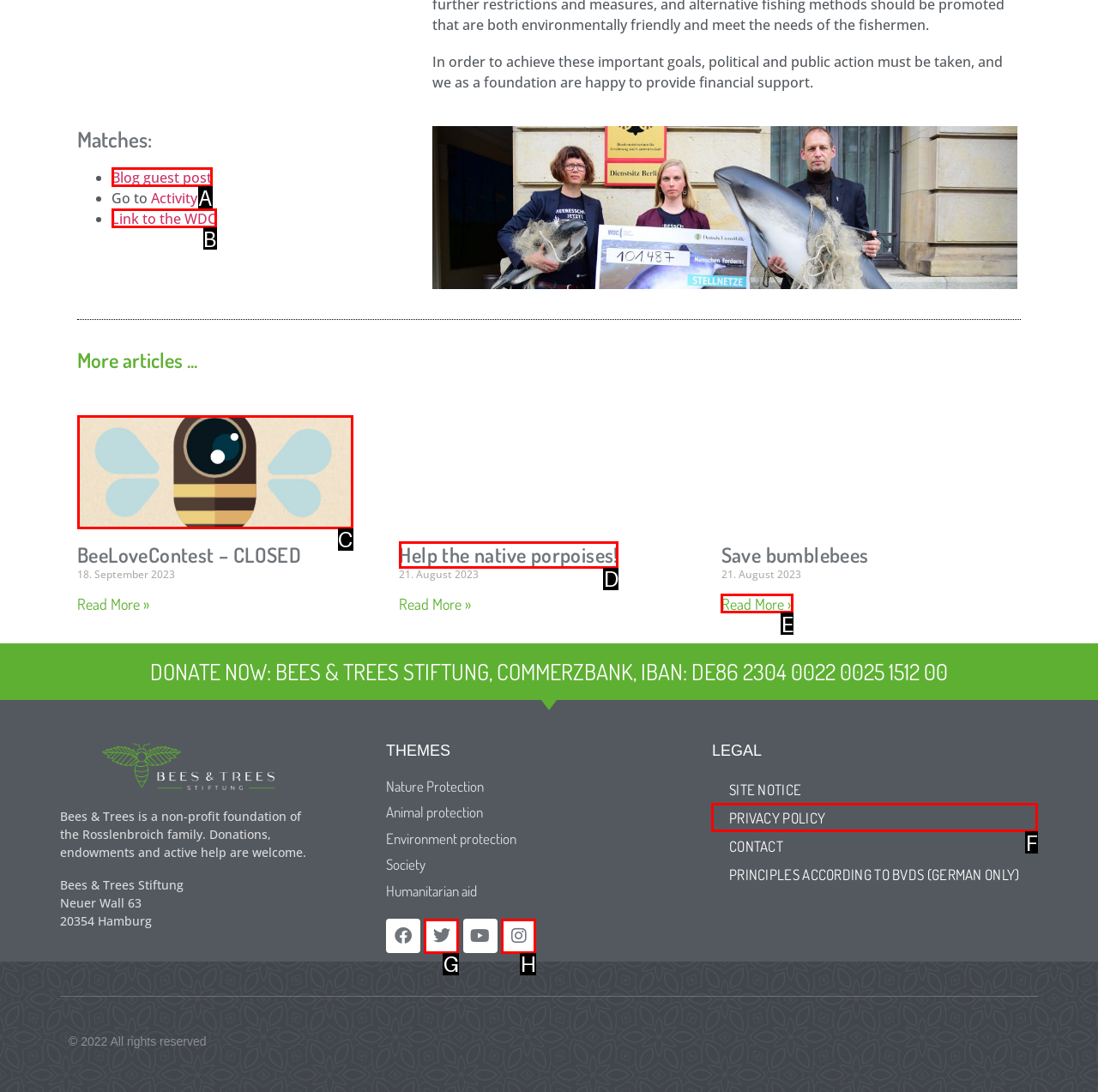Select the letter of the UI element that best matches: parent_node: BeeLoveContest – CLOSED
Answer with the letter of the correct option directly.

C